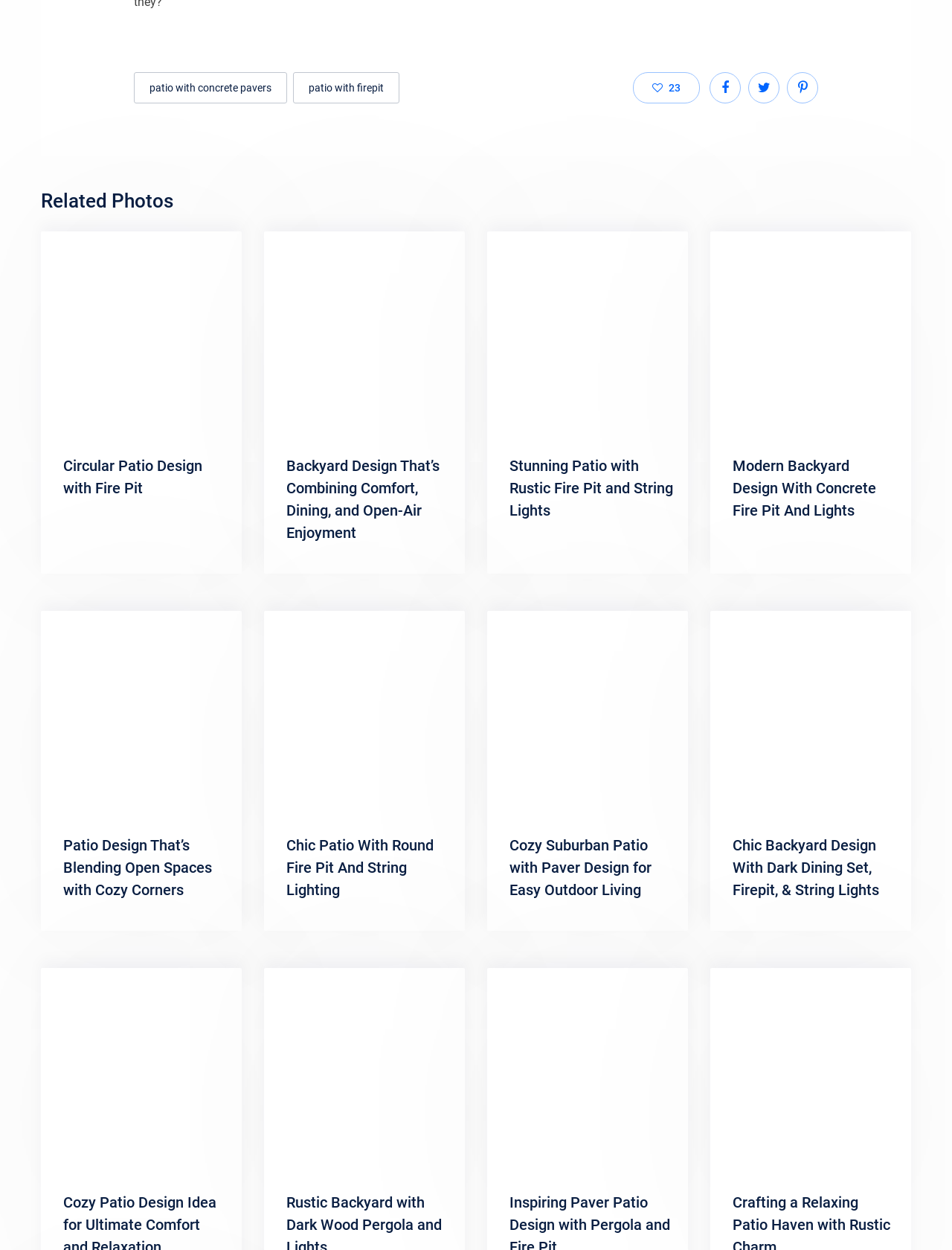Could you provide the bounding box coordinates for the portion of the screen to click to complete this instruction: "browse 'Patio Design That's Blending Open Spaces with Cozy Corners'"?

[0.043, 0.489, 0.254, 0.65]